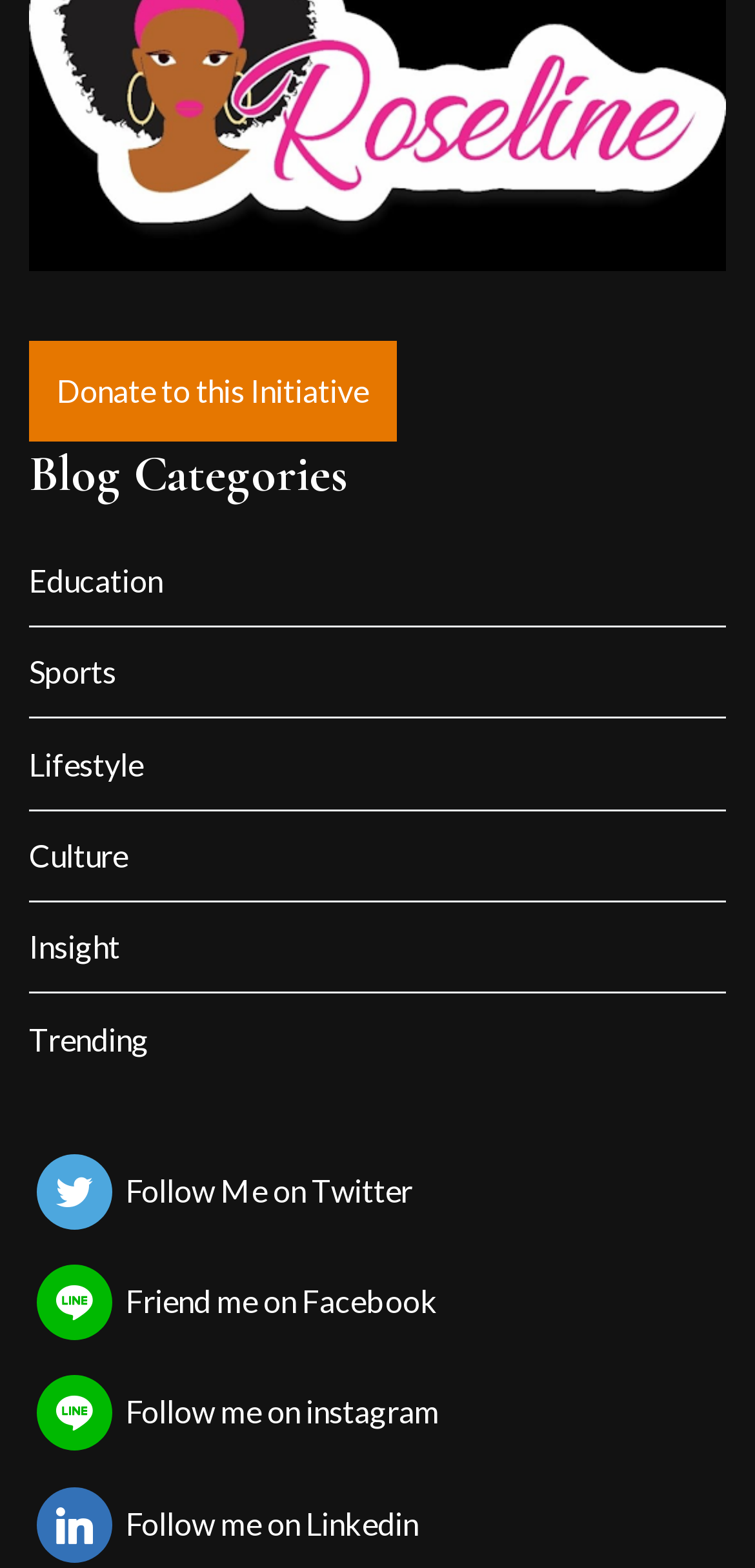Highlight the bounding box coordinates of the element you need to click to perform the following instruction: "View Lifestyle blog posts."

[0.038, 0.459, 0.962, 0.516]